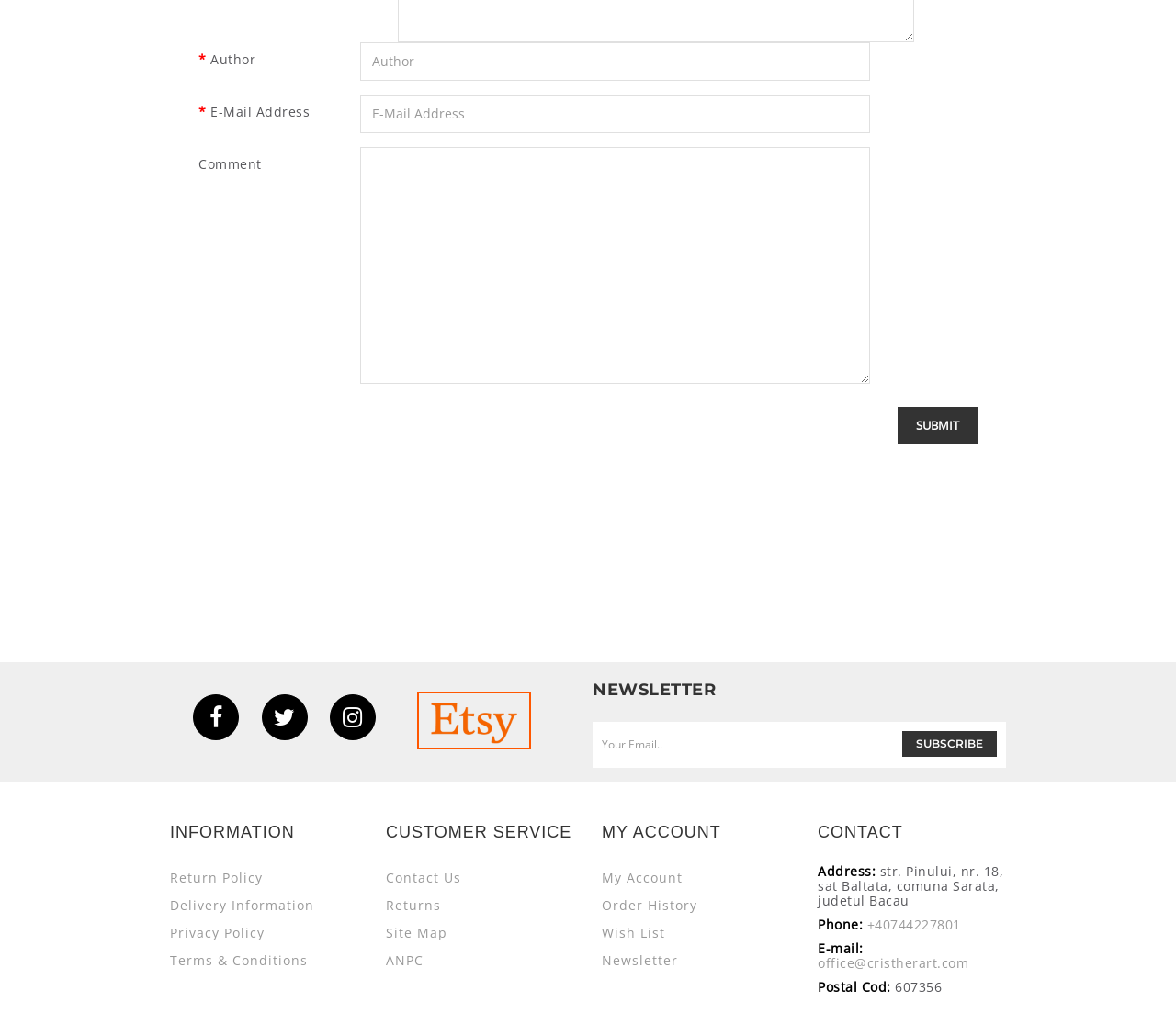Using the provided description Terms & Conditions, find the bounding box coordinates for the UI element. Provide the coordinates in (top-left x, top-left y, bottom-right x, bottom-right y) format, ensuring all values are between 0 and 1.

[0.145, 0.939, 0.262, 0.956]